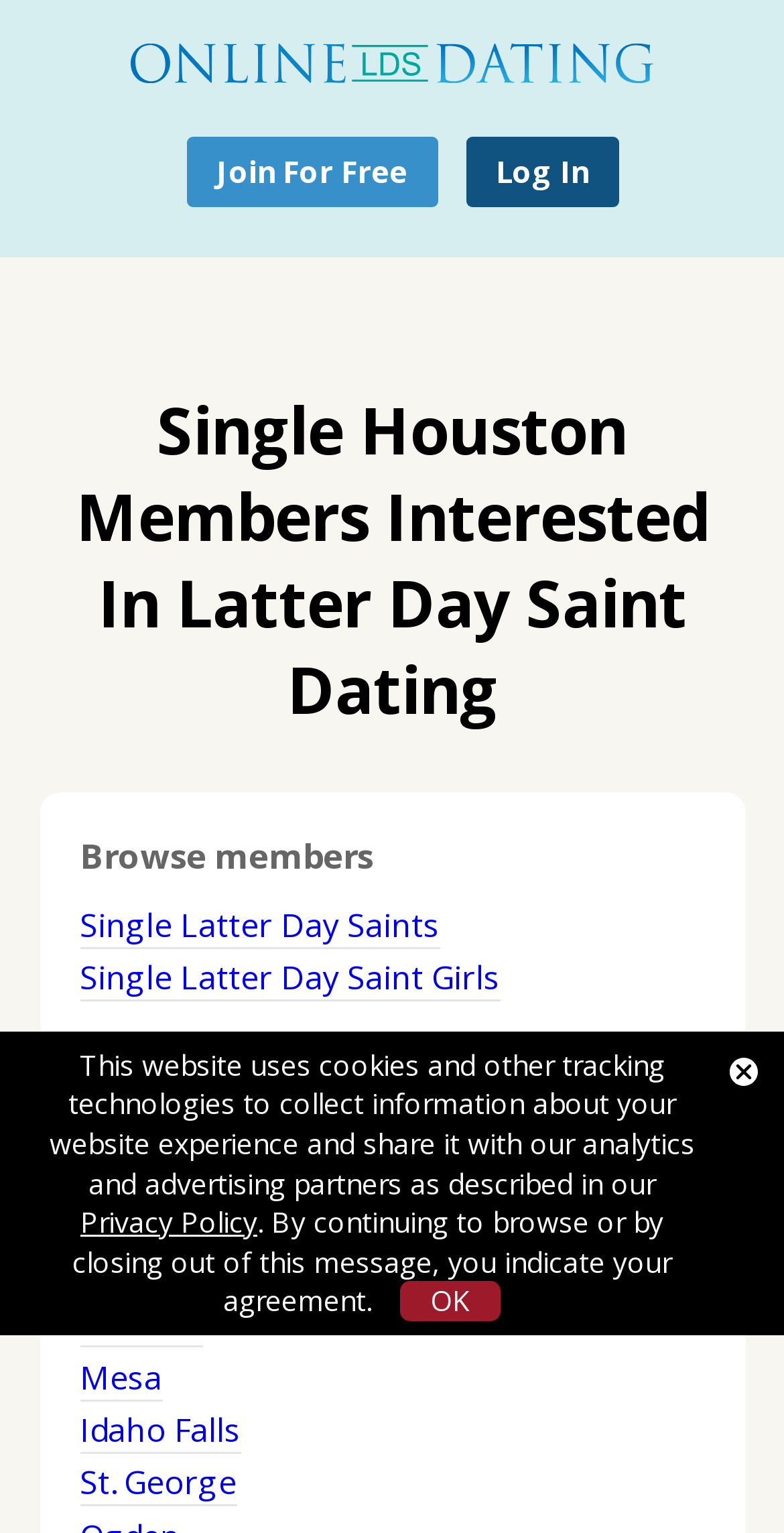Find the bounding box coordinates for the element described here: "Single Latter Day Saint Girls".

[0.101, 0.623, 0.637, 0.653]